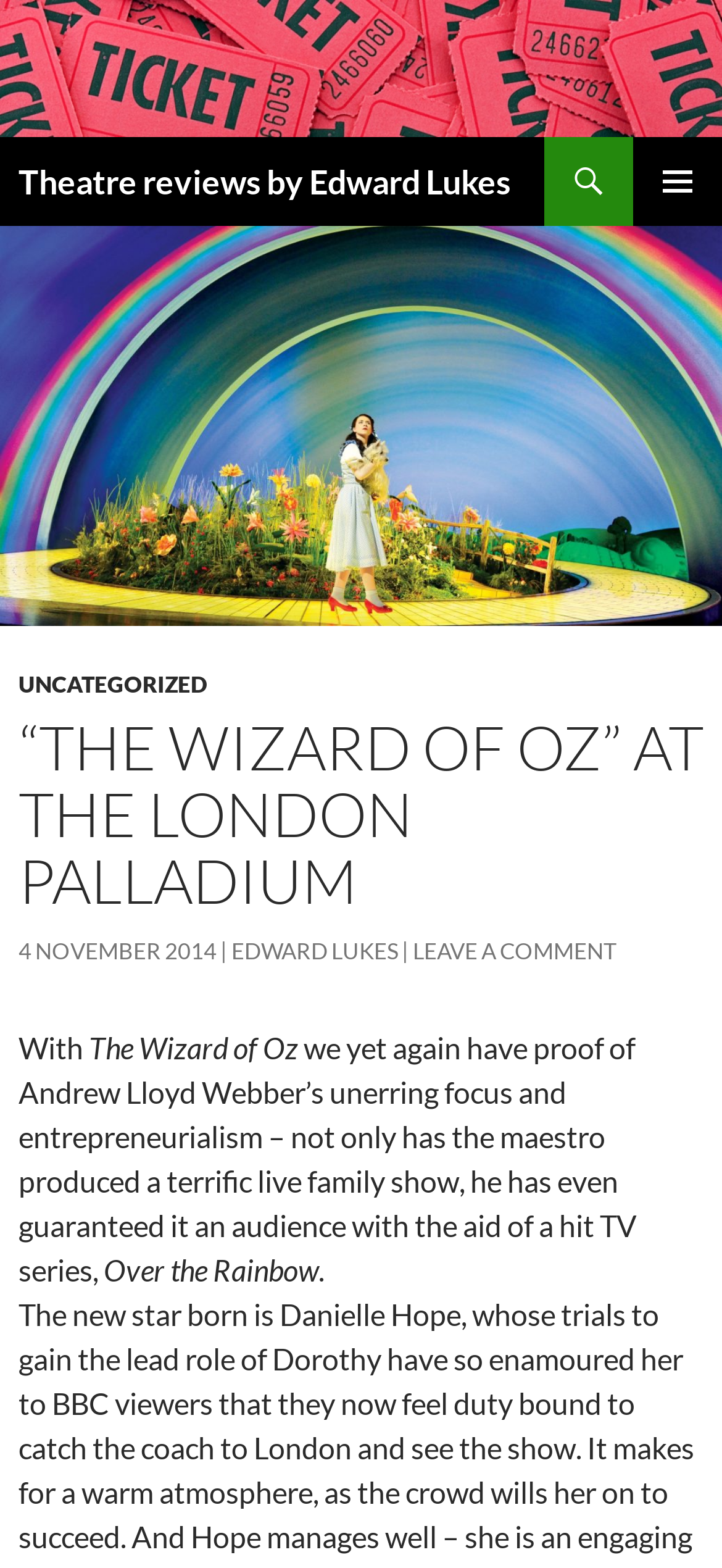Who is the author of the review?
Utilize the image to construct a detailed and well-explained answer.

The question can be answered by reading the link on the webpage, specifically the text 'EDWARD LUKES', which mentions the author of the review.